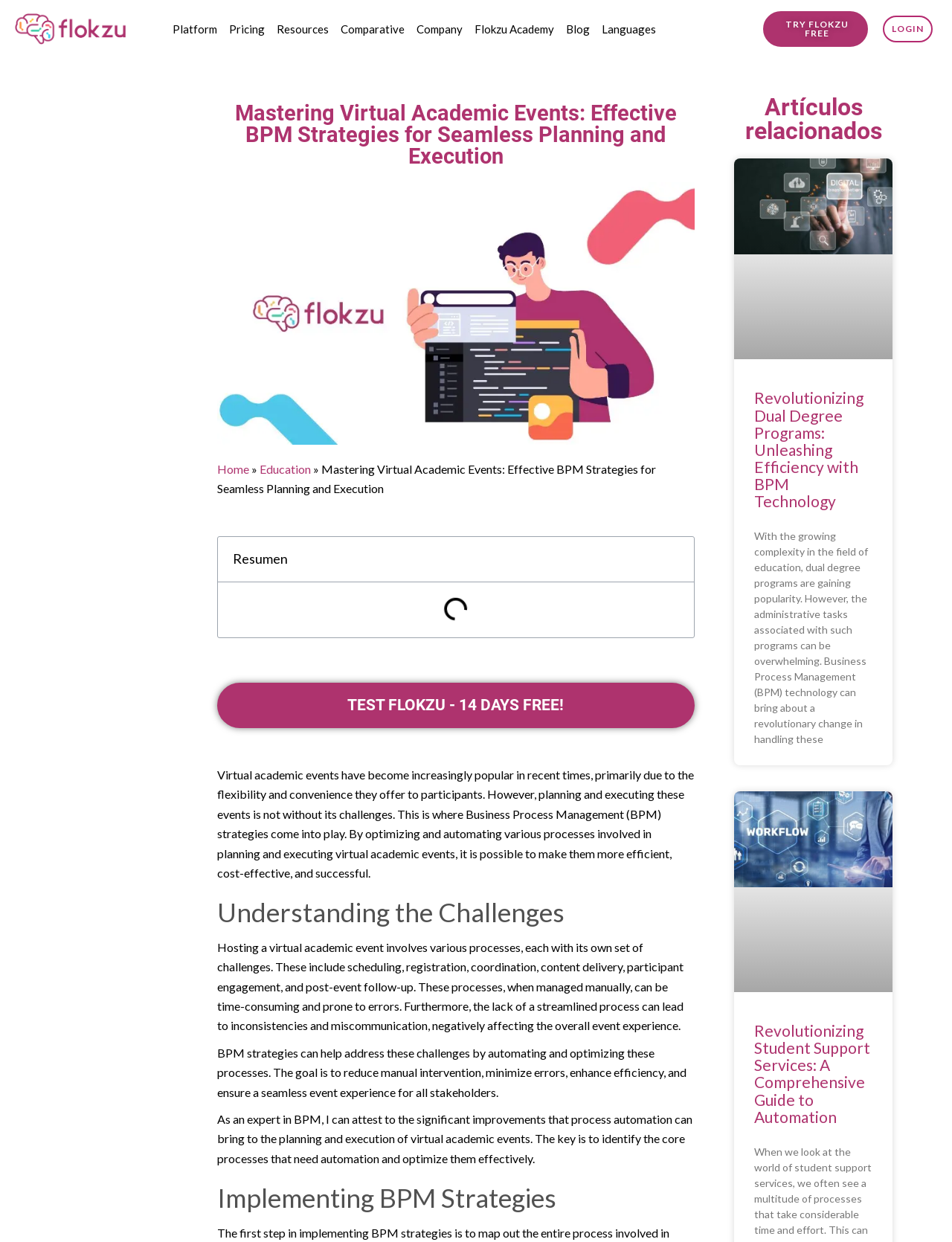Please provide the bounding box coordinates for the element that needs to be clicked to perform the following instruction: "Login to the platform". The coordinates should be given as four float numbers between 0 and 1, i.e., [left, top, right, bottom].

[0.927, 0.013, 0.979, 0.034]